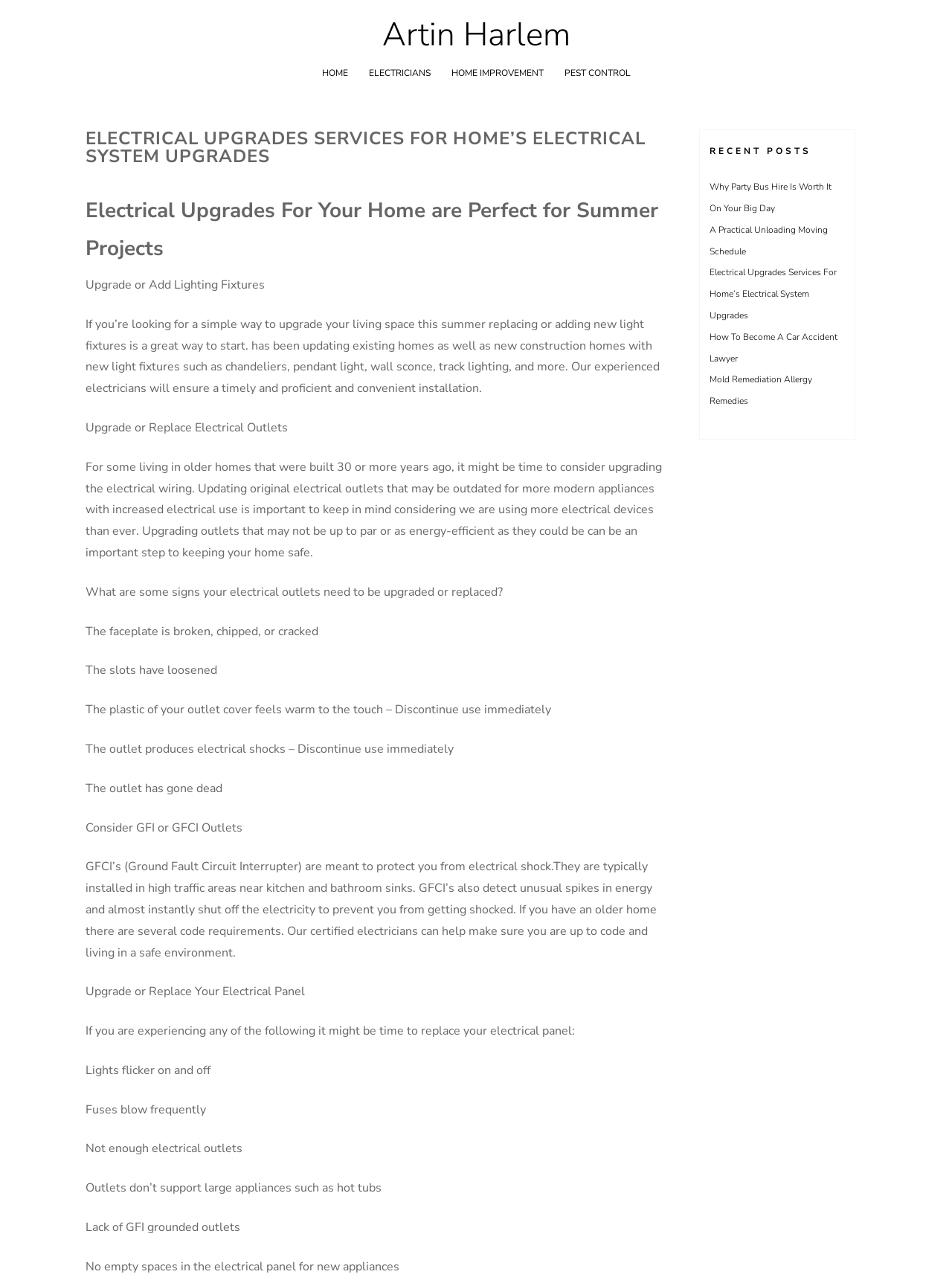What is the benefit of upgrading electrical outlets?
Refer to the screenshot and deliver a thorough answer to the question presented.

Upgrading electrical outlets can help keep a home safe by preventing electrical shocks, fires, and other hazards. The webpage suggests that outdated outlets may not be able to support modern appliances, and upgrading them can ensure a safe and convenient living space.